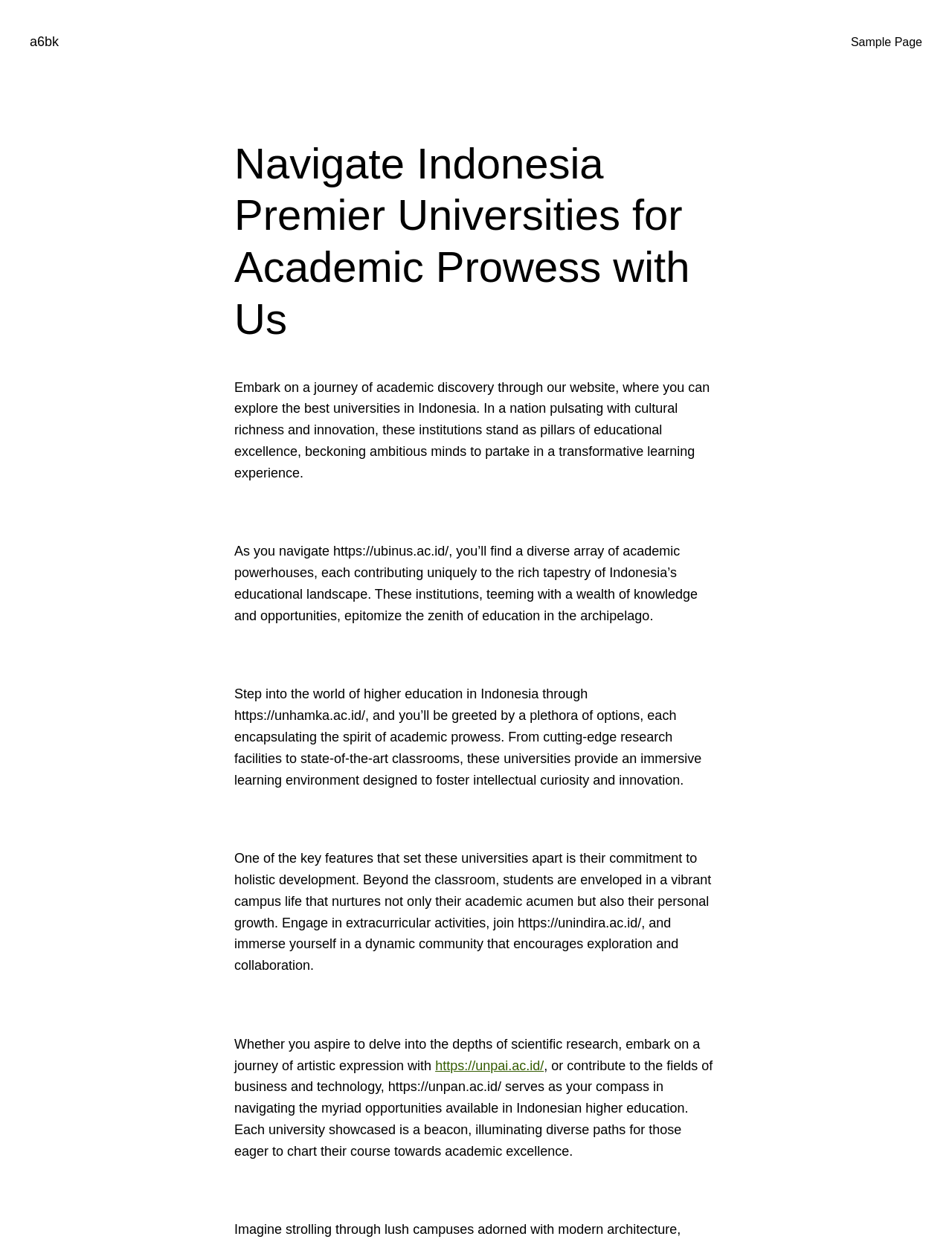Please reply to the following question using a single word or phrase: 
What is the purpose of the website?

To navigate Indonesian universities